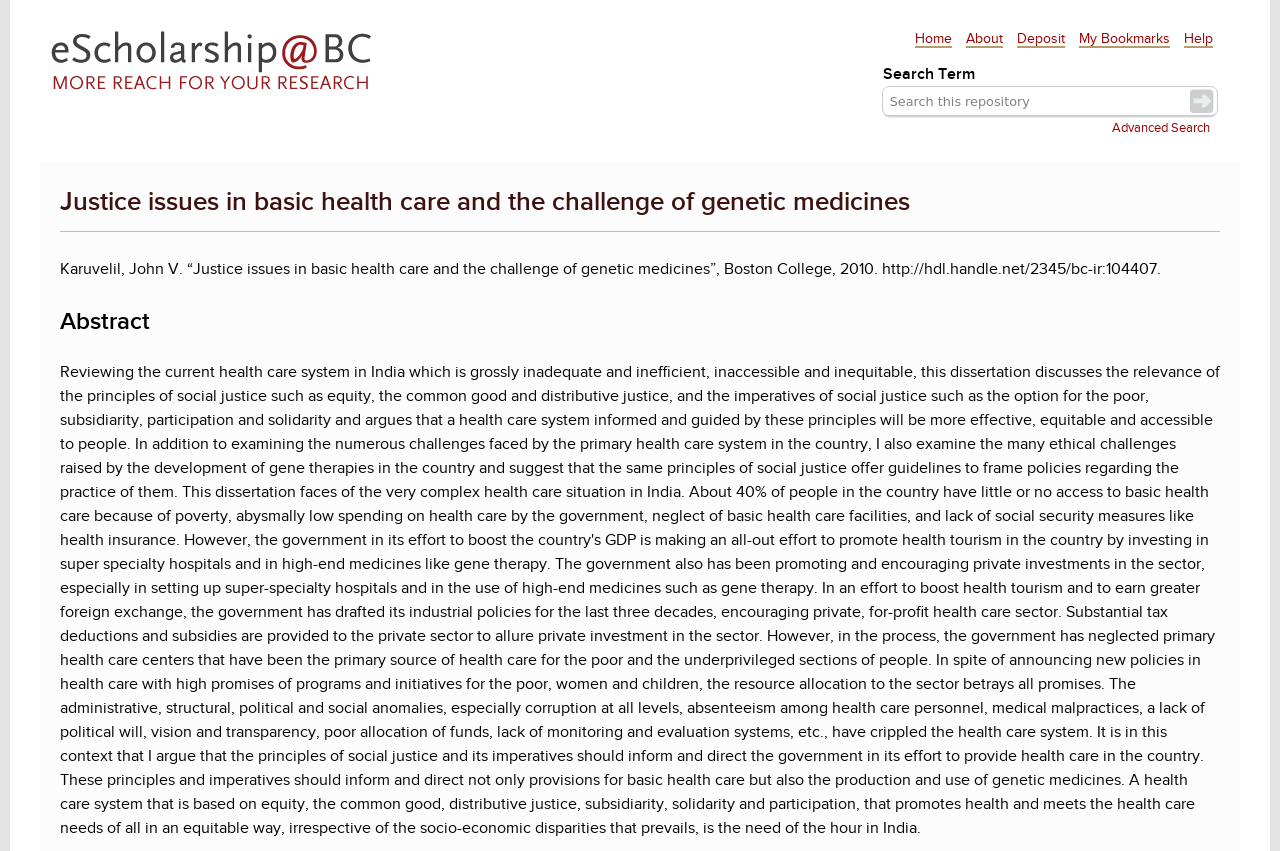Kindly provide the bounding box coordinates of the section you need to click on to fulfill the given instruction: "search for a term".

[0.689, 0.101, 0.952, 0.136]